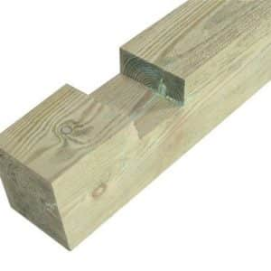What is the purpose of the notched top?
Refer to the image and provide a thorough answer to the question.

The notched top of the fence post is designed for easy fitting with other fence components, as stated in the caption which says 'the design includes a notched top, indicating it is crafted for easy fitting with other fence components'.